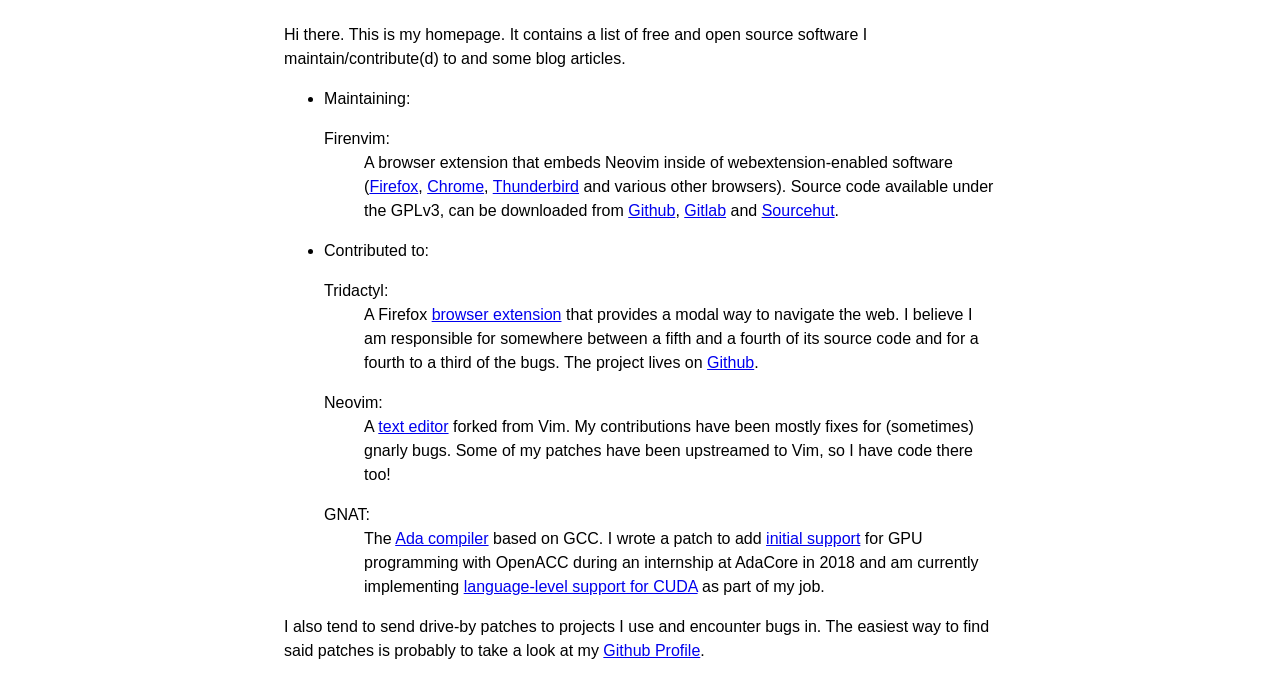What is Ghjuvan Lacambre's role in Tridactyl?
Answer with a single word or phrase by referring to the visual content.

Responsible for a fifth to a fourth of its source code